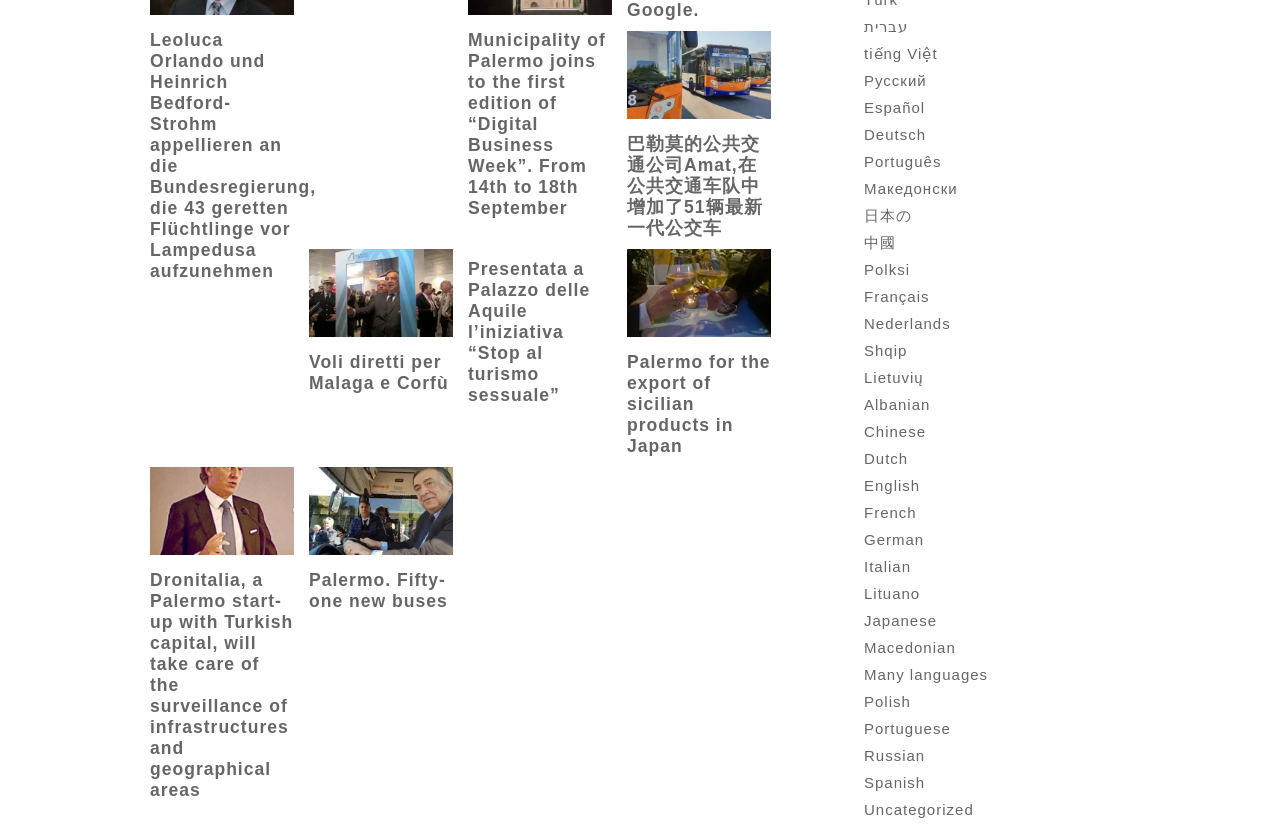Given the description of the UI element: "Palermo. Fifty-one new buses", predict the bounding box coordinates in the form of [left, top, right, bottom], with each value being a float between 0 and 1.

[0.241, 0.69, 0.35, 0.739]